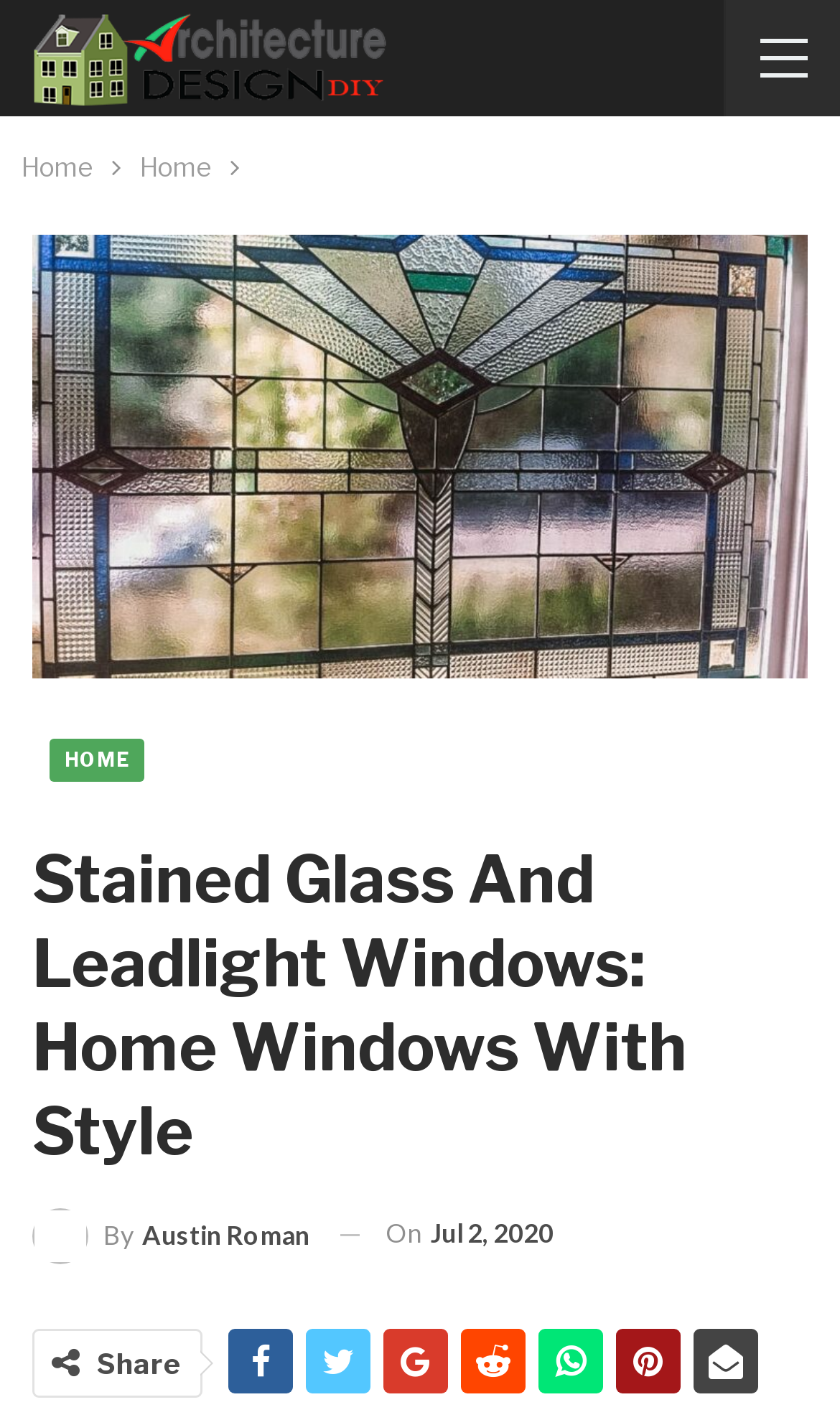Based on the element description, predict the bounding box coordinates (top-left x, top-left y, bottom-right x, bottom-right y) for the UI element in the screenshot: Home

[0.059, 0.521, 0.172, 0.55]